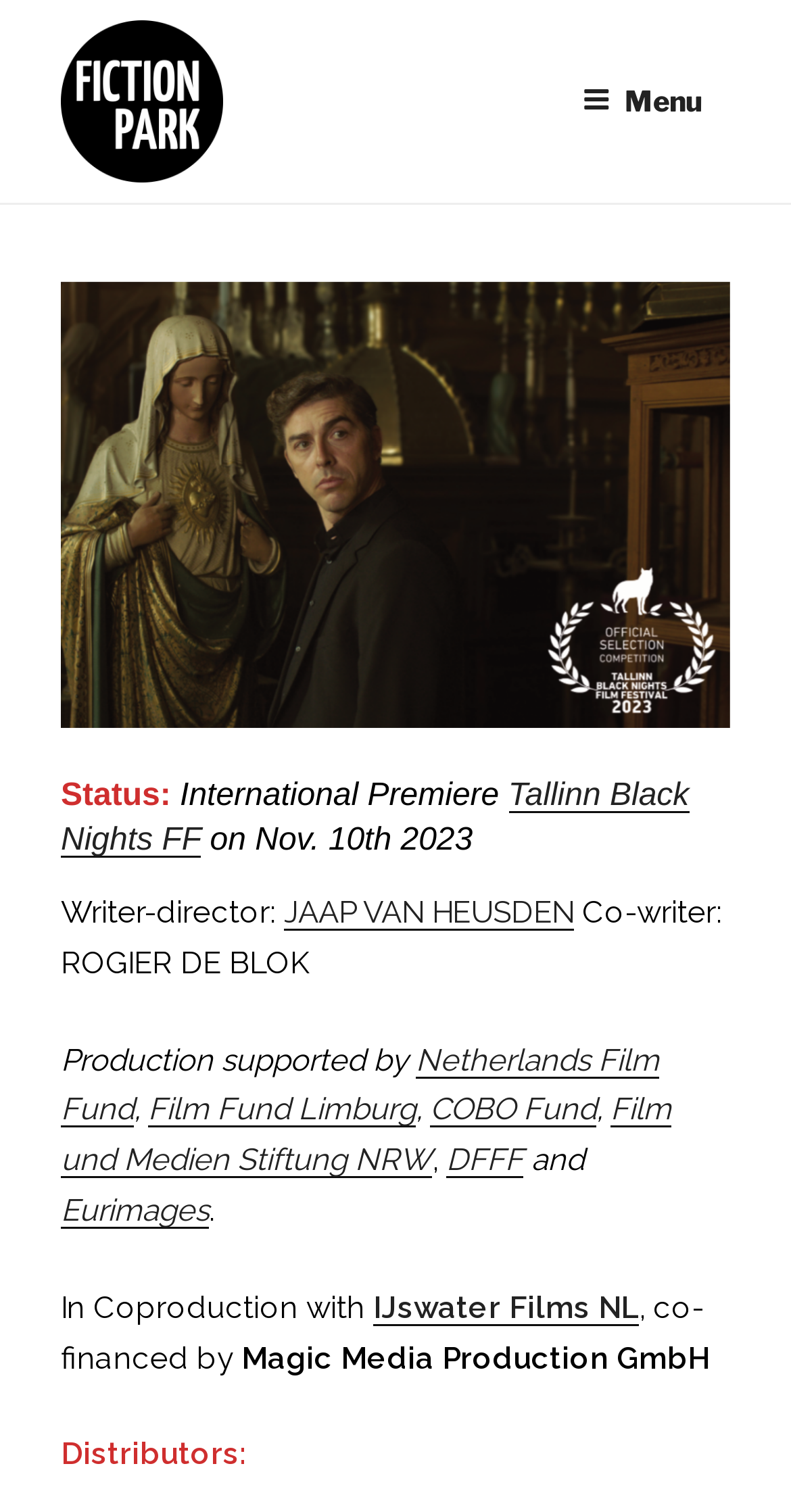Reply to the question with a single word or phrase:
Who is the writer-director of the film?

JAAP VAN HEUSDEN